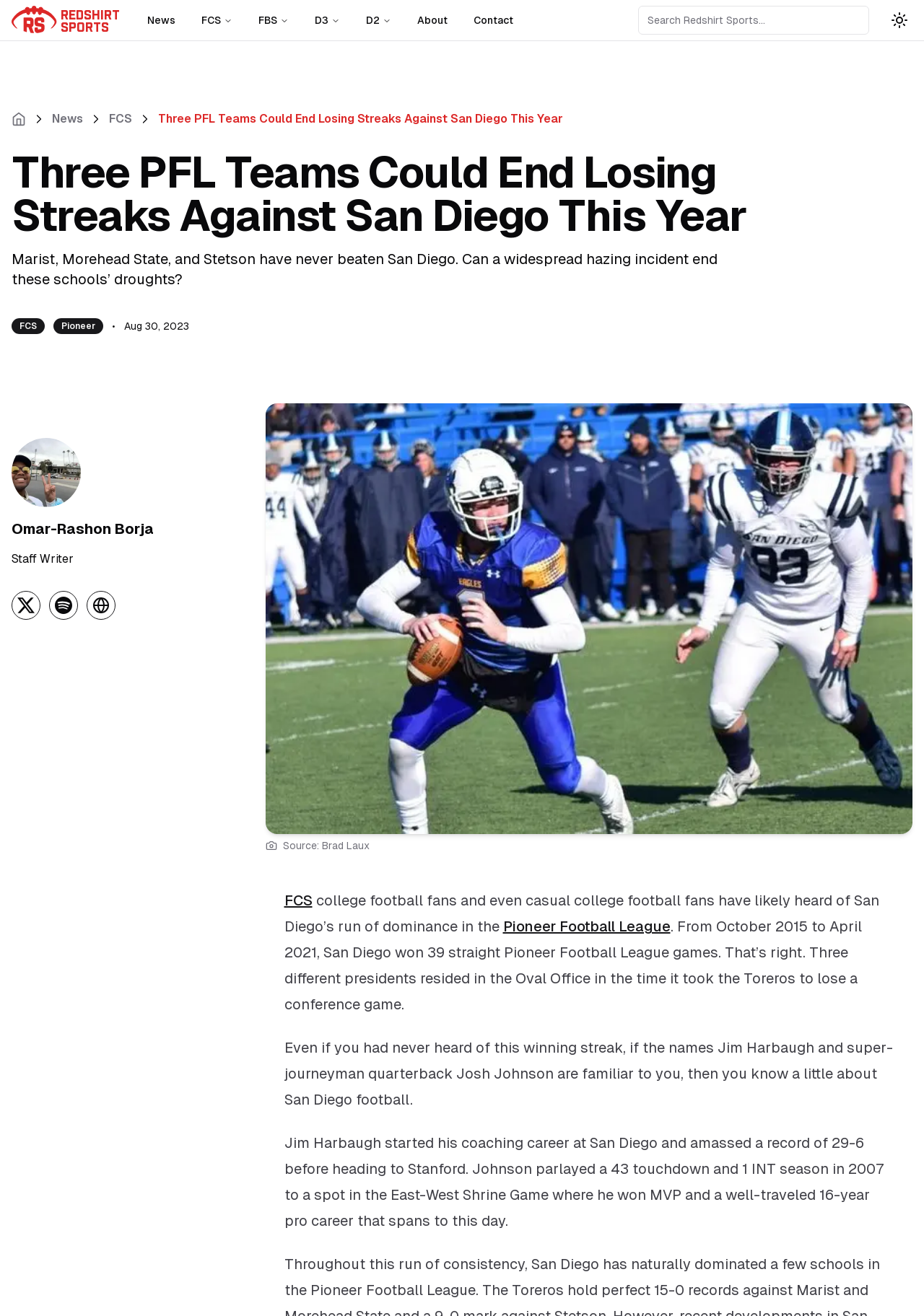Determine the bounding box coordinates of the element's region needed to click to follow the instruction: "Go to the 'About' page". Provide these coordinates as four float numbers between 0 and 1, formatted as [left, top, right, bottom].

[0.439, 0.004, 0.497, 0.026]